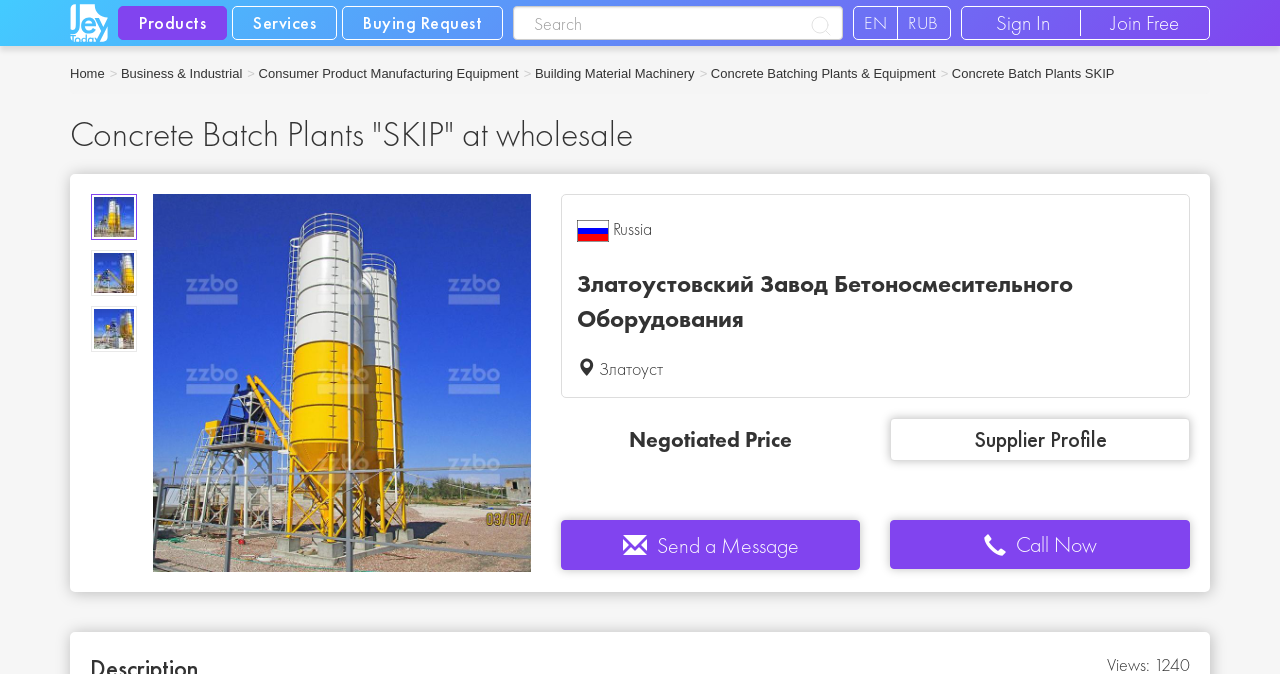Answer briefly with one word or phrase:
What is the company name?

Златоустовский Завод Бетоносмесительного Оборудования